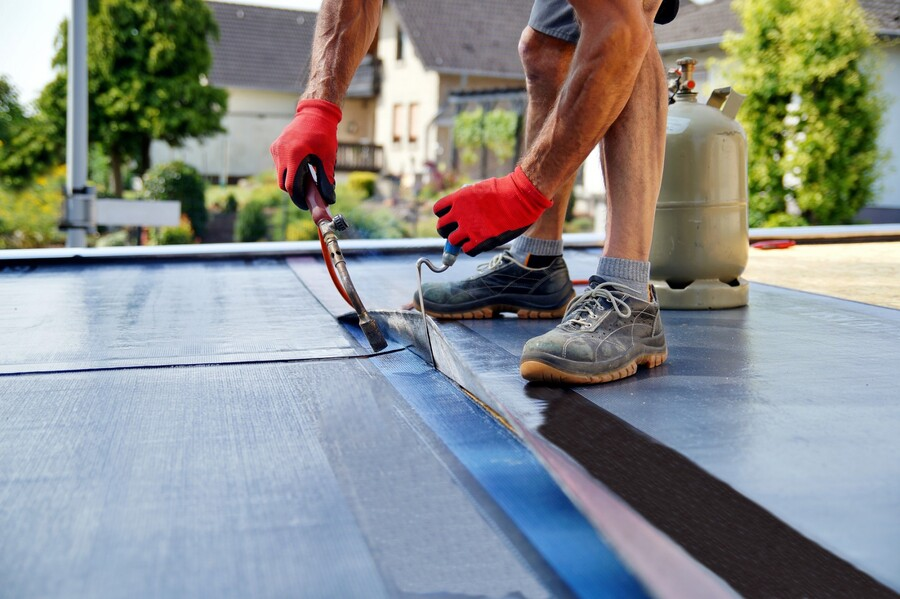Describe the scene depicted in the image with great detail.

The image captures a skilled worker meticulously applying a roofing material on a flat roof. Dressed in protective gloves and rugged shoes, the individual is using a handheld tool to ensure a precise application. In the background, residential buildings and vibrant greenery are visible, indicating a sunny outdoor setting. This scene illustrates the craftsmanship and care involved in flat roofing, highlighting the advancements in roofing materials and techniques as mentioned by American Renovations LLC. The focus on detail emphasizes the company's commitment to quality installation and maintenance, ensuring a durable and water-proof roof for their clients.